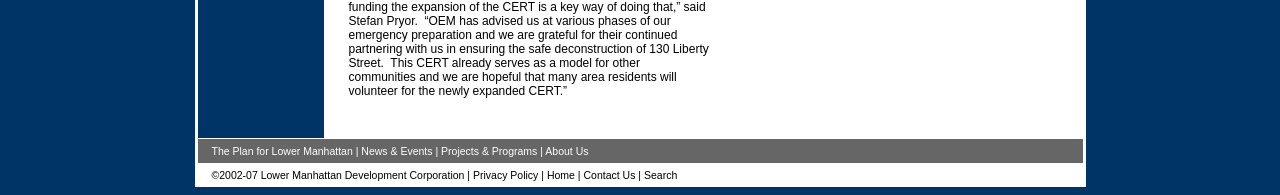Pinpoint the bounding box coordinates of the element you need to click to execute the following instruction: "visit News & Events". The bounding box should be represented by four float numbers between 0 and 1, in the format [left, top, right, bottom].

[0.282, 0.744, 0.338, 0.805]